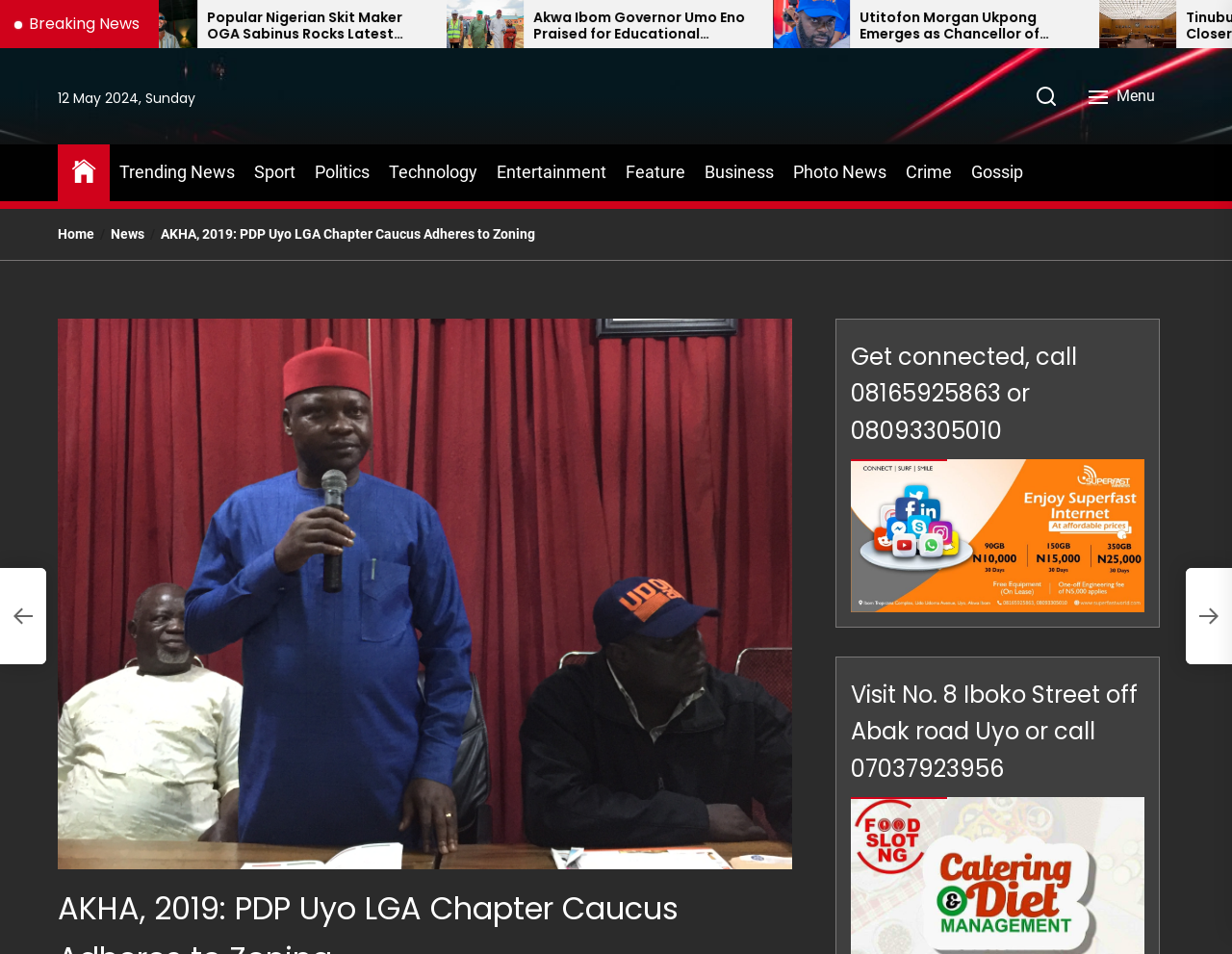Answer the question using only a single word or phrase: 
Are there multiple news categories on the webpage?

Yes